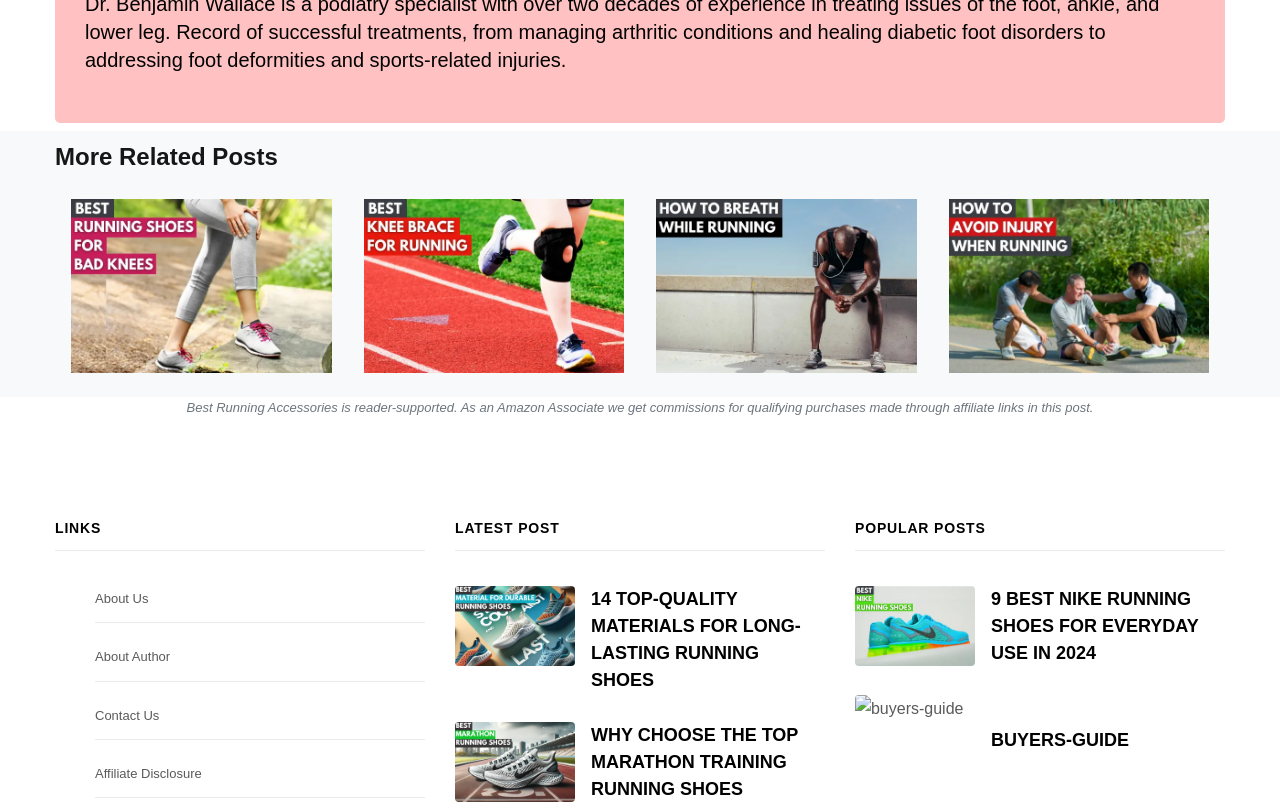Identify the coordinates of the bounding box for the element described below: "Affiliate Disclosure". Return the coordinates as four float numbers between 0 and 1: [left, top, right, bottom].

[0.074, 0.946, 0.158, 0.975]